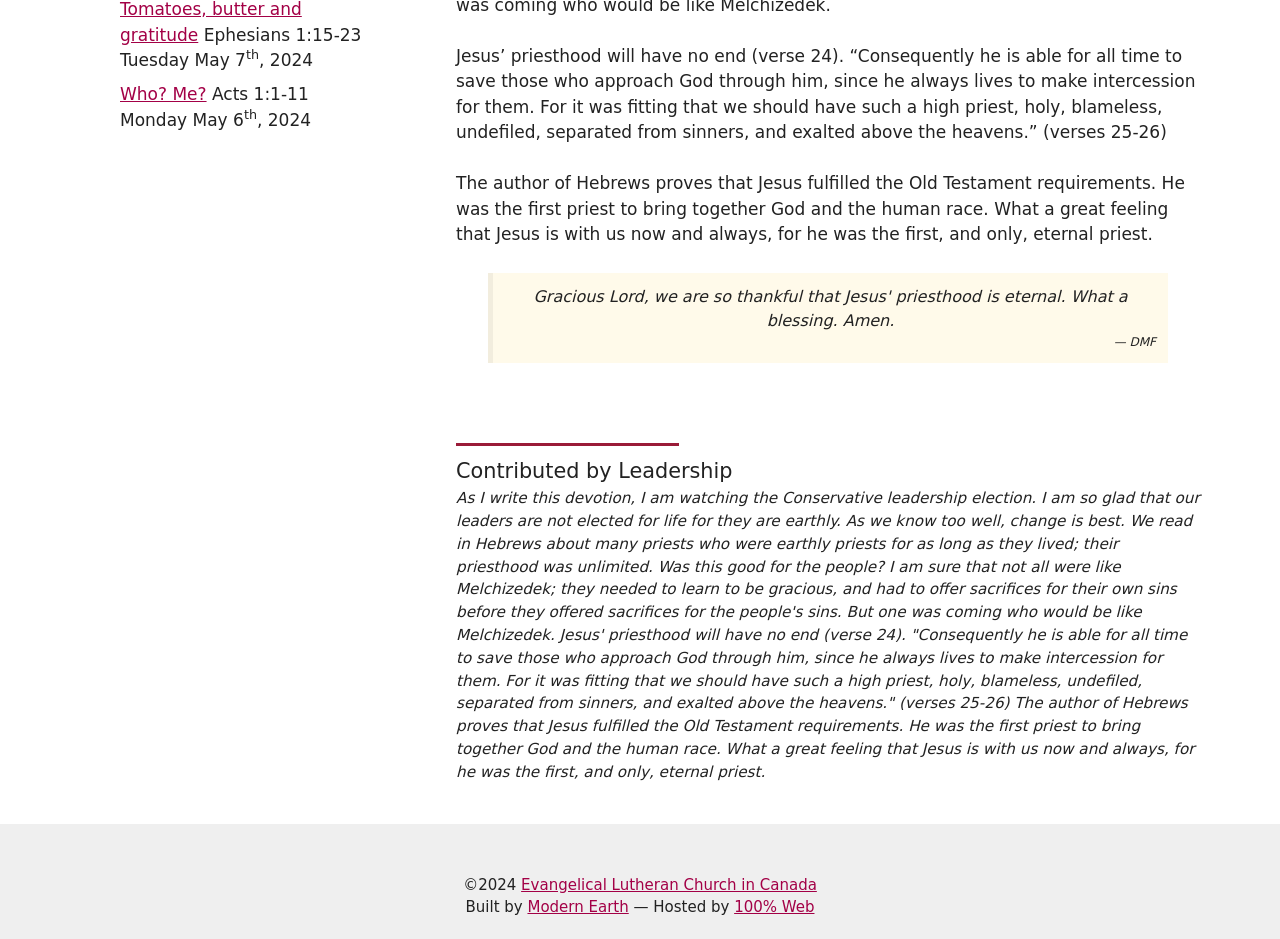Find the bounding box of the web element that fits this description: "Evangelical Lutheran Church in Canada".

[0.407, 0.932, 0.638, 0.952]